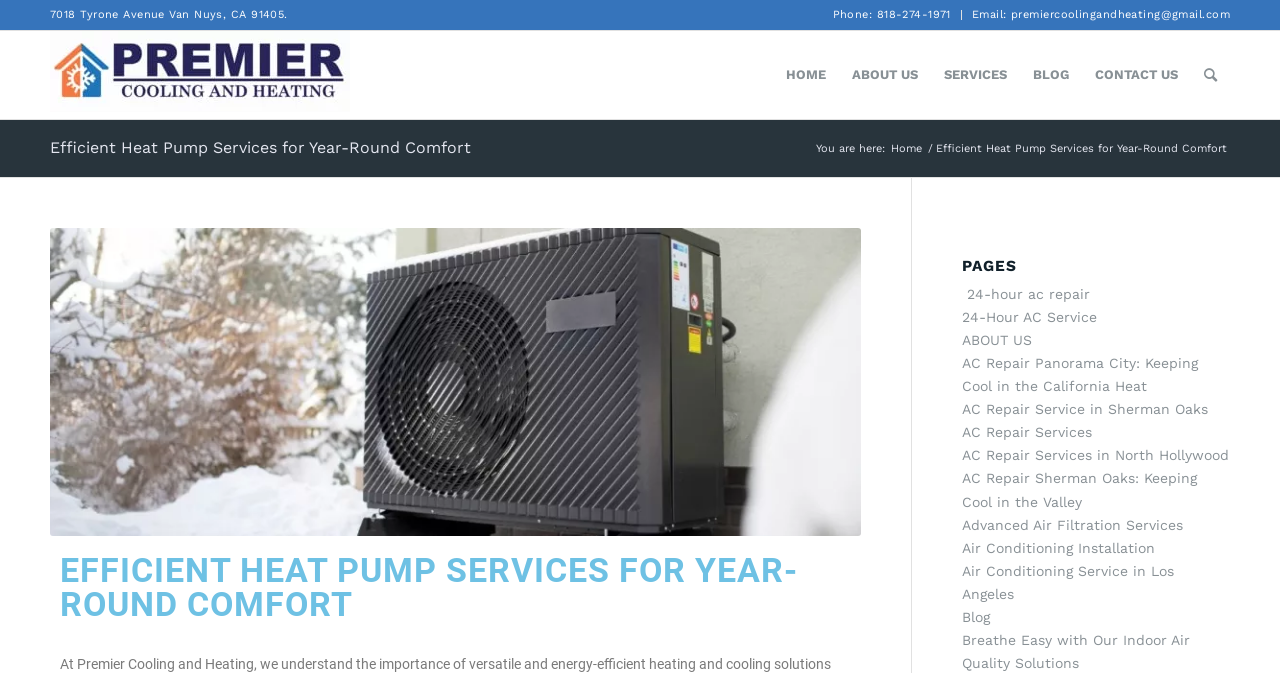Please identify the bounding box coordinates of the area I need to click to accomplish the following instruction: "Call the phone number".

[0.65, 0.001, 0.743, 0.042]